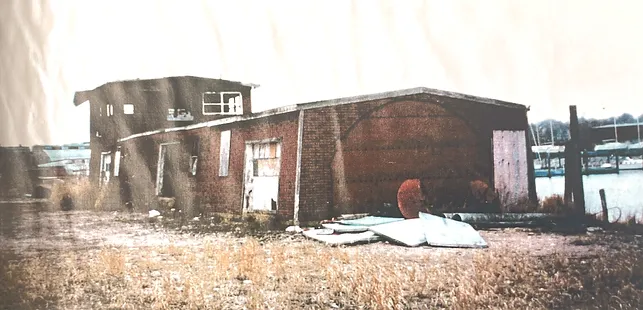Given the content of the image, can you provide a detailed answer to the question?
What is the condition of the windows?

According to the caption, the windows are either broken or obscured, implying that they are no longer intact or functional, which adds to the overall abandoned and neglected appearance of the building.